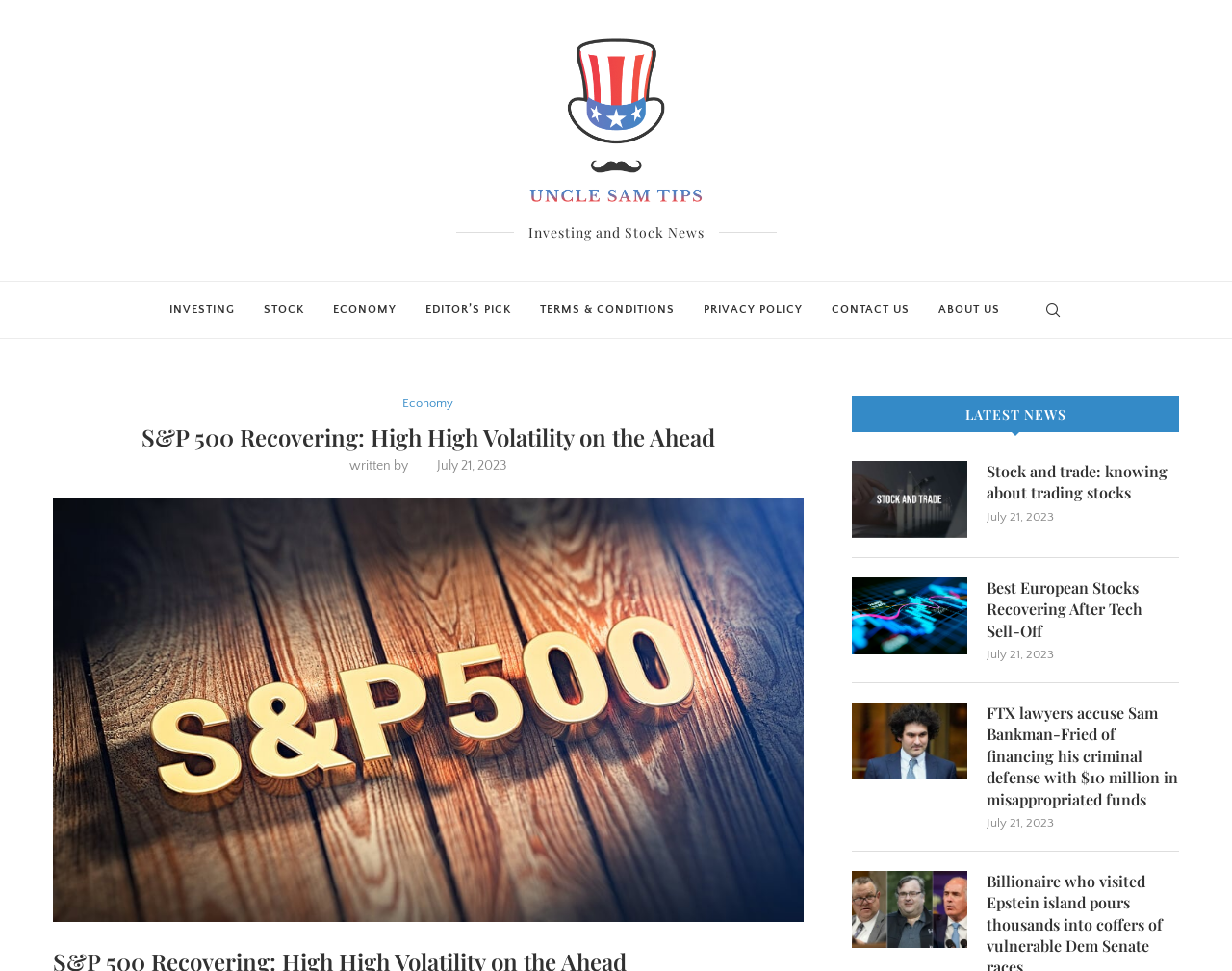Respond to the question below with a single word or phrase:
What type of news does this website provide?

Investing and Stock News